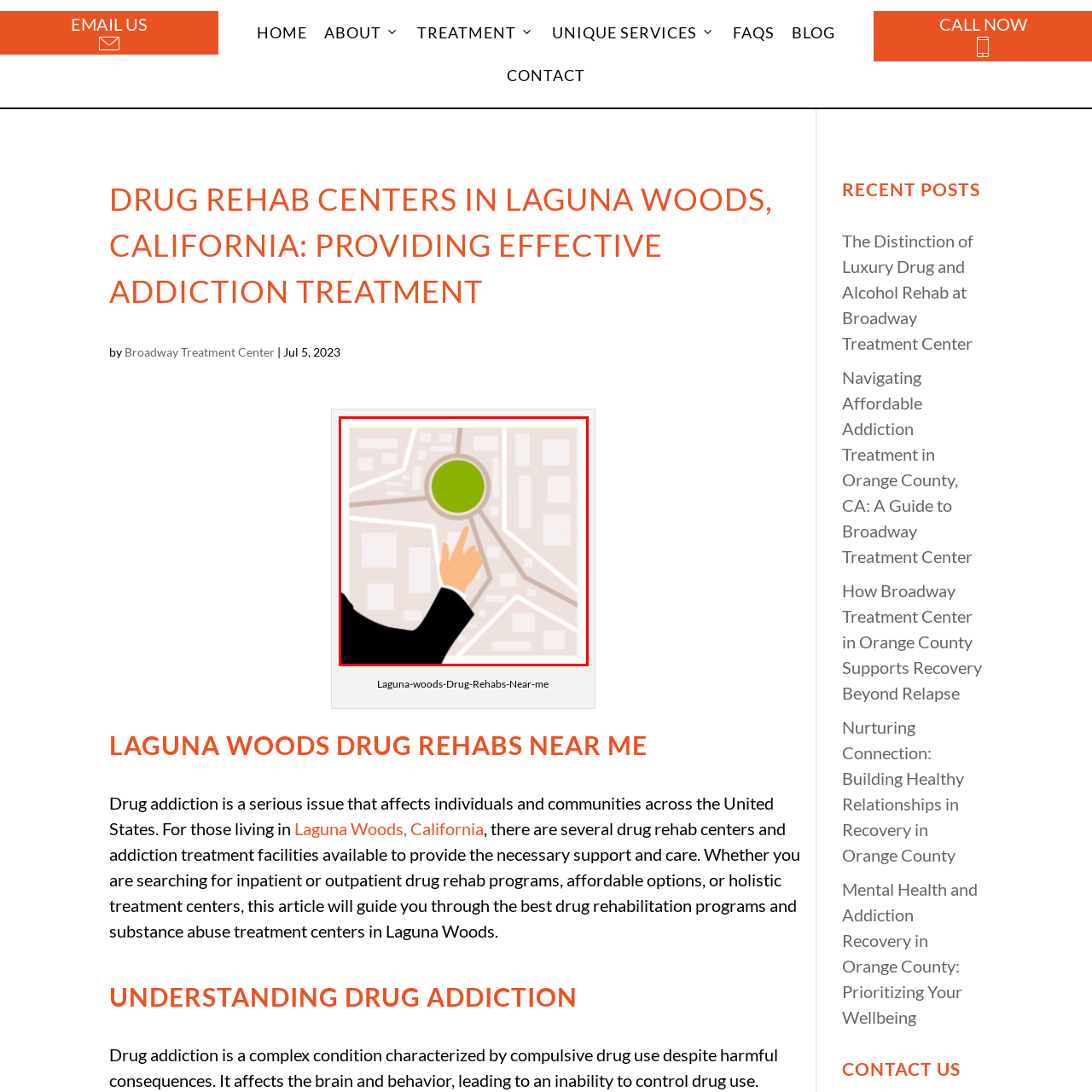Look at the image enclosed within the red outline and answer the question with a single word or phrase:
What is the purpose of the hand's gesture?

To guide